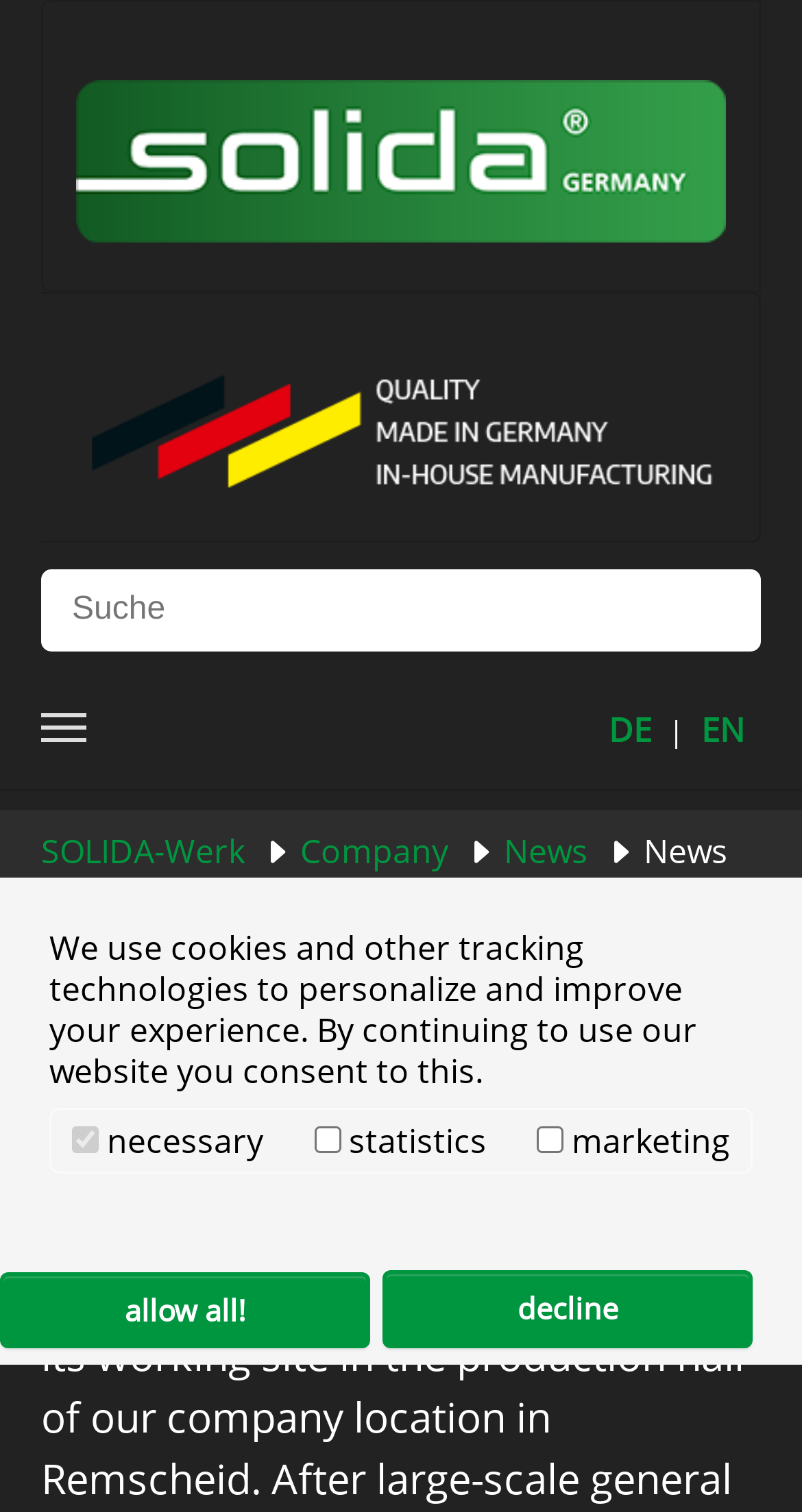What is the purpose of the search box?
Please provide an in-depth and detailed response to the question.

I found the search box by looking at the top-center of the webpage, where there is a group element with a search box labeled 'Suche', which is German for 'Search'. The purpose of this element is likely to allow users to search for content on the website.